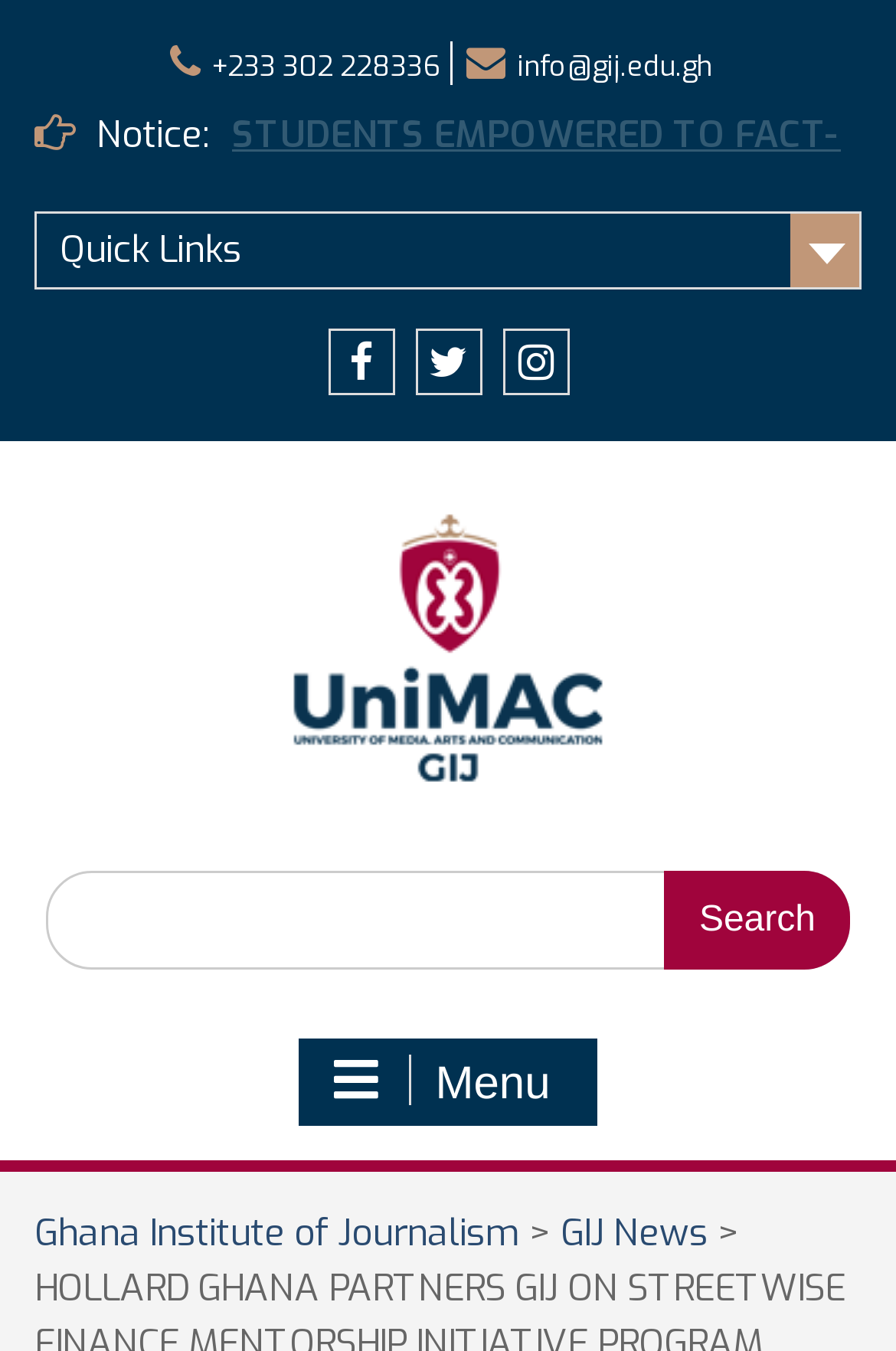What is the search function for?
Using the visual information, answer the question in a single word or phrase.

Searching the website